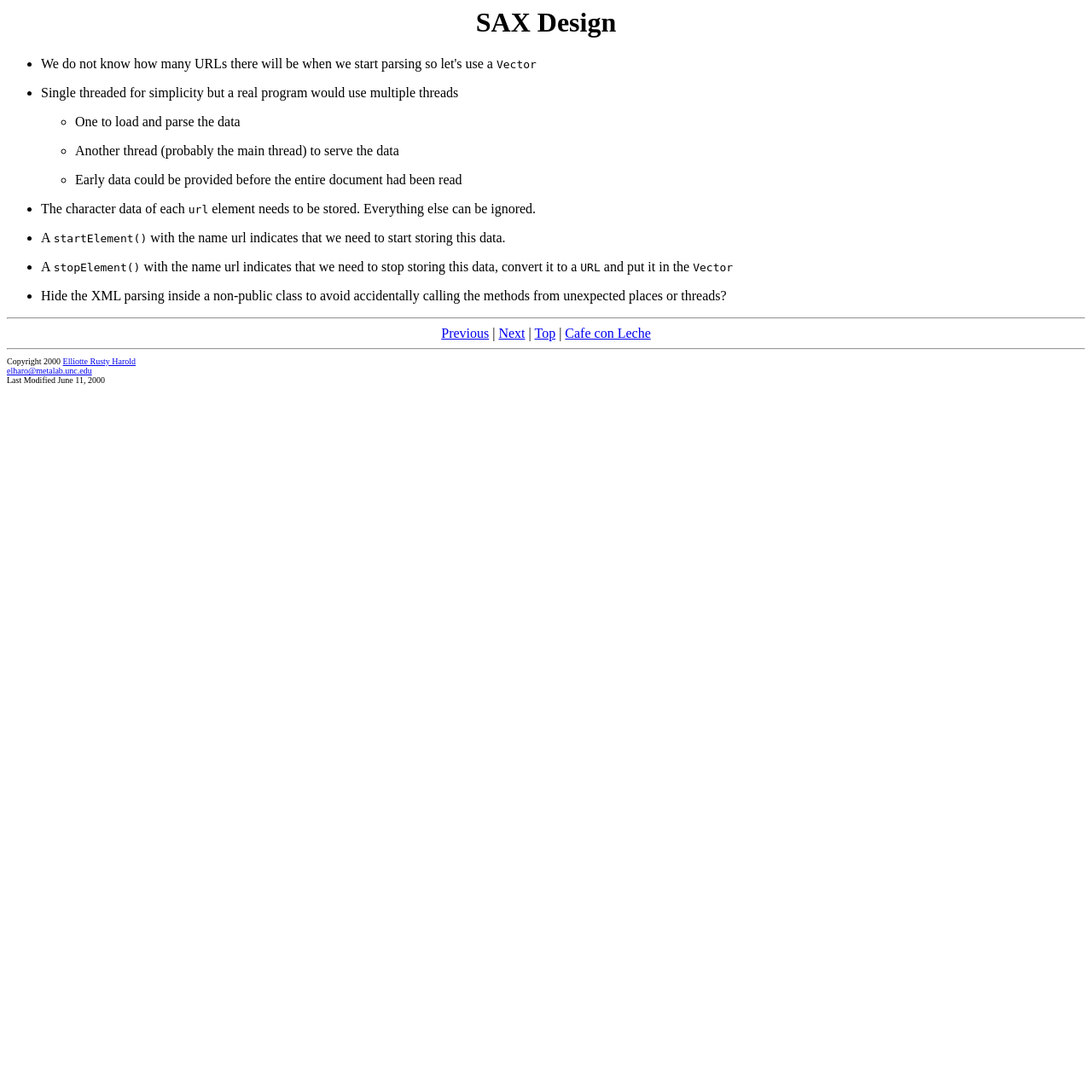What is the purpose of the startElement() method?
Please ensure your answer to the question is detailed and covers all necessary aspects.

The webpage explains that the startElement() method with the name 'url' indicates that we need to start storing this data. This is part of the SAX2 sample program's design to parse XML data.